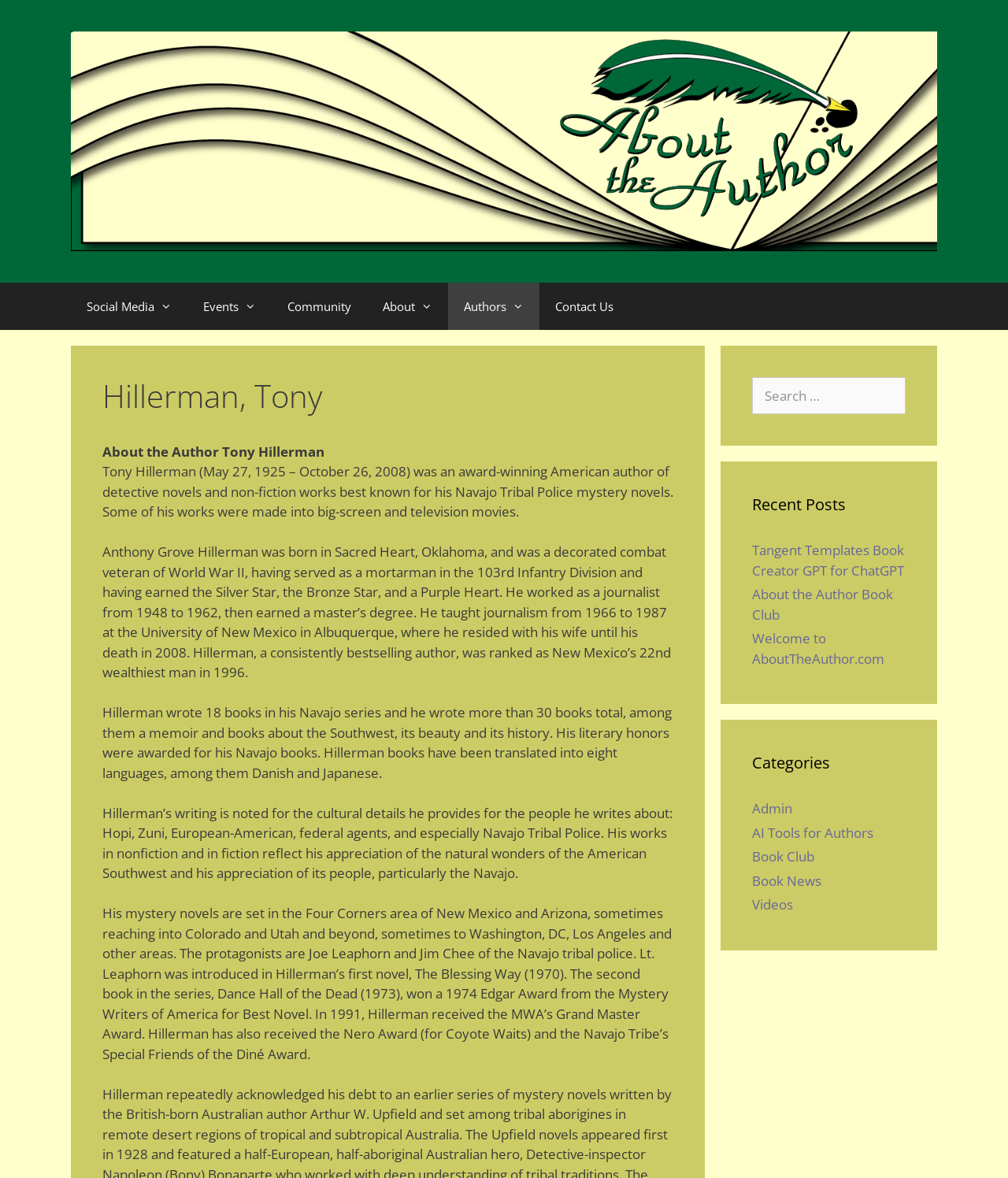What is Tony Hillerman's occupation?
Answer the question with a detailed explanation, including all necessary information.

The webpage describes Tony Hillerman as an 'award-winning American author of detective novels and non-fiction works' and provides information about his literary career and achievements.